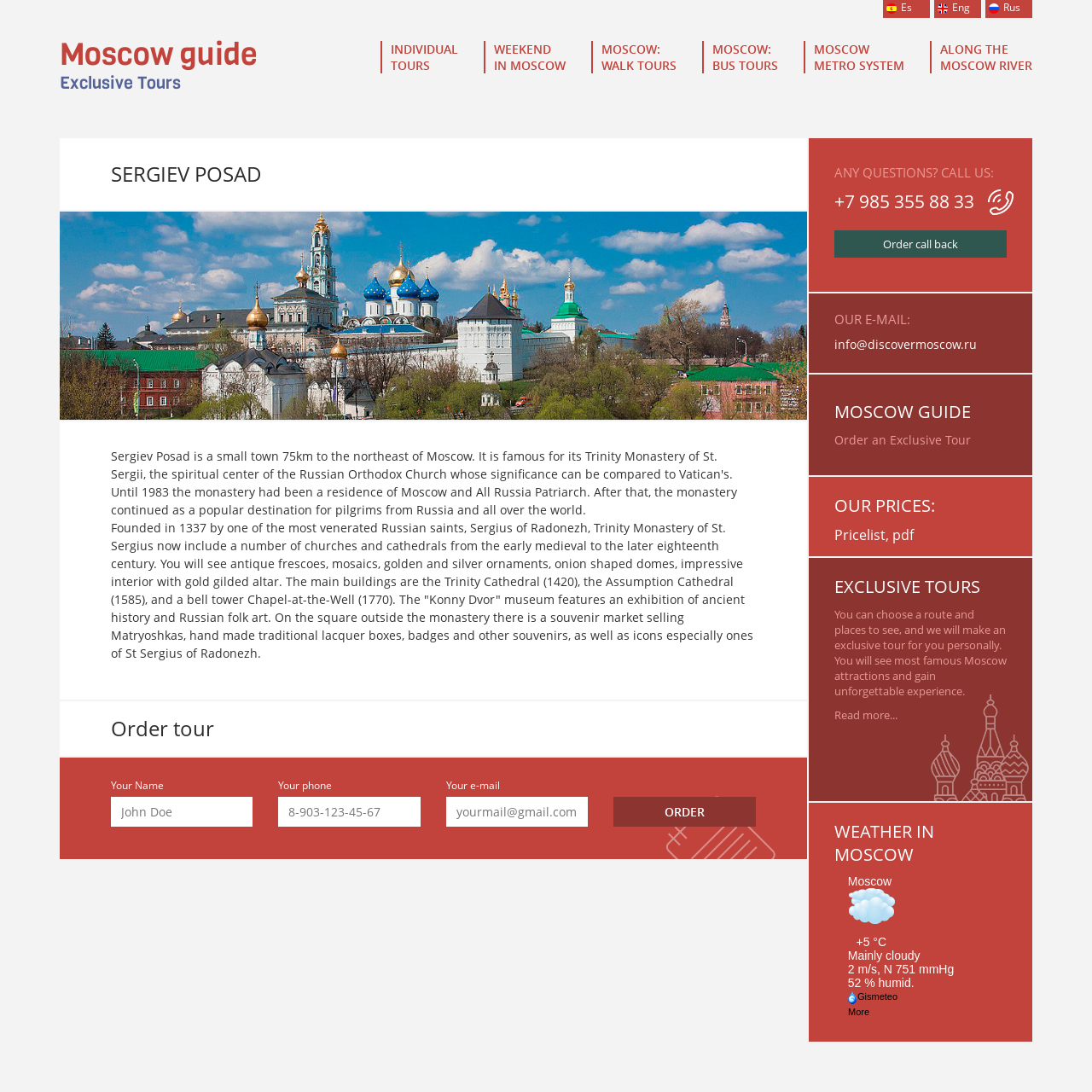Please determine the bounding box coordinates of the element to click in order to execute the following instruction: "Click on the 'INDIVIDUAL TOURS' tab". The coordinates should be four float numbers between 0 and 1, specified as [left, top, right, bottom].

[0.348, 0.037, 0.42, 0.067]